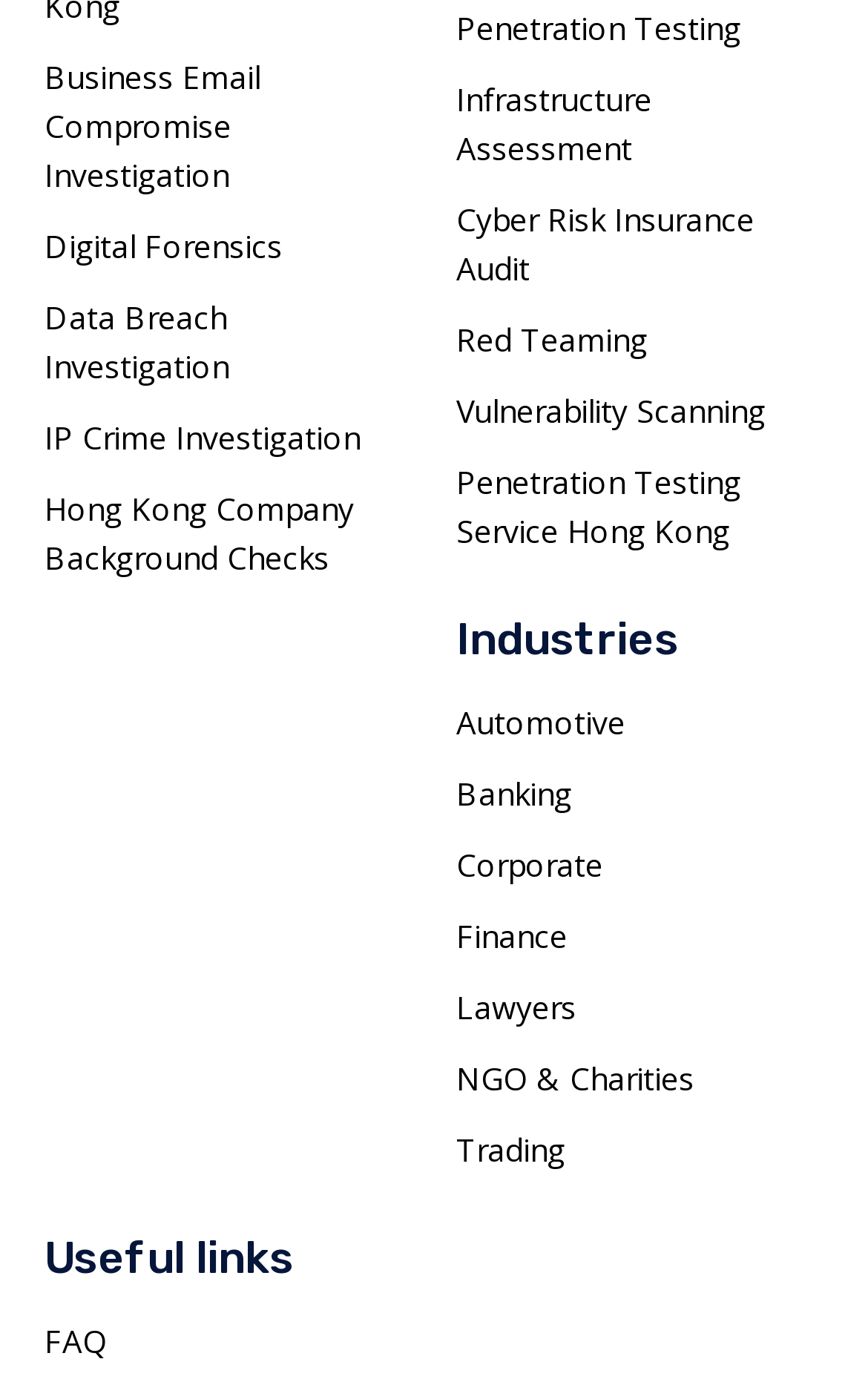Respond with a single word or phrase to the following question: How many industries are listed?

7